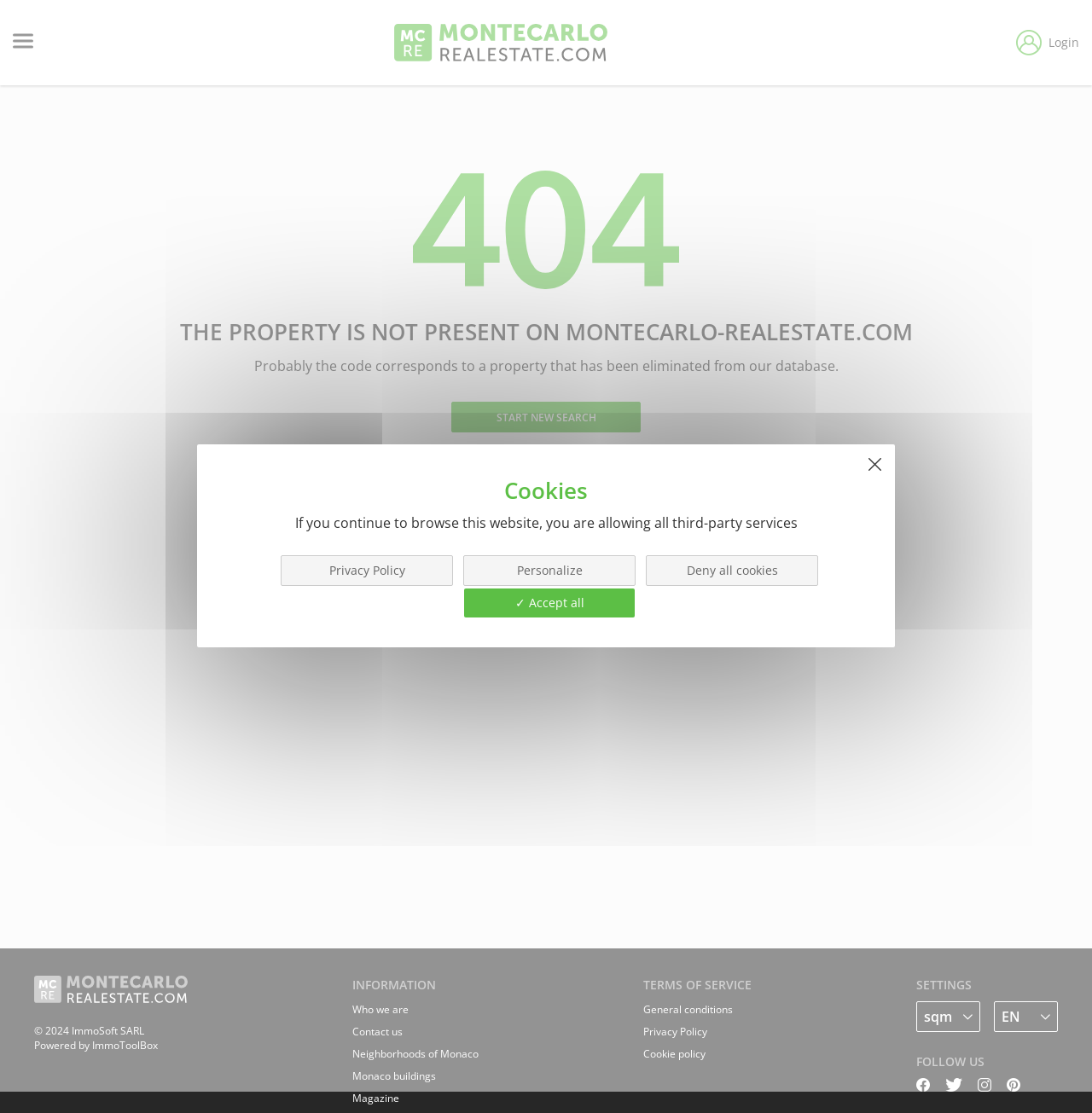Please find the bounding box for the UI component described as follows: "Magazine".

[0.323, 0.98, 0.366, 0.993]